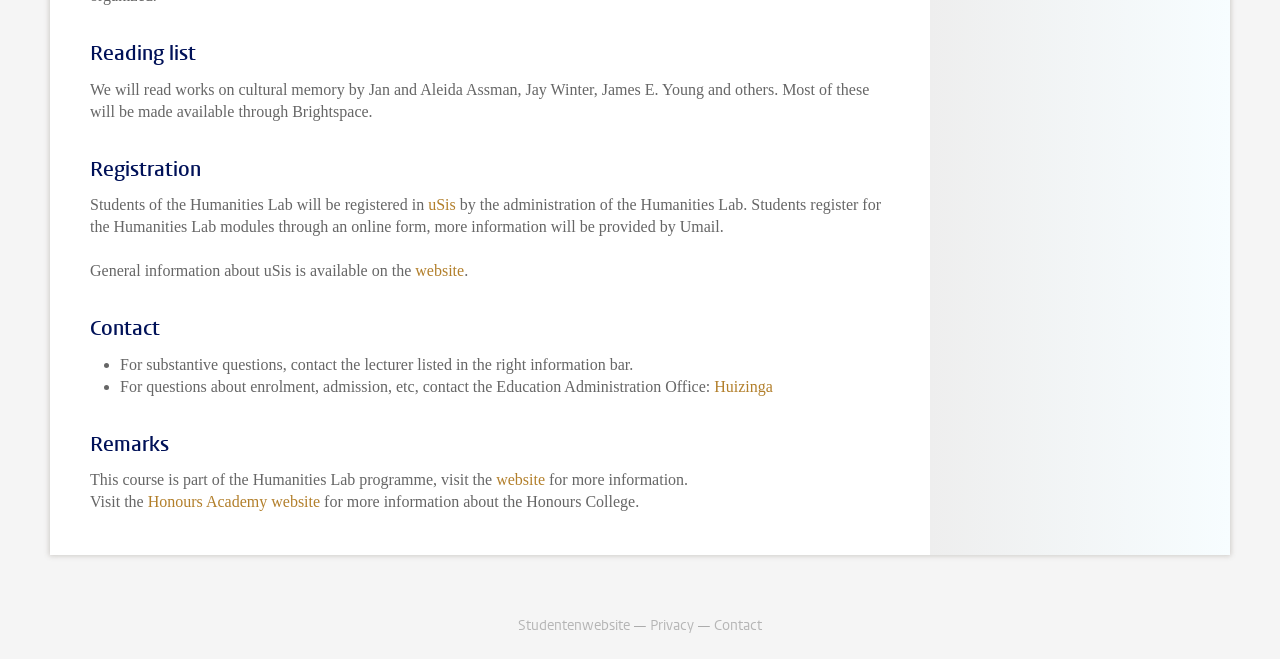Please use the details from the image to answer the following question comprehensively:
What is the name of the programme this course is part of?

This answer can be obtained by reading the text under the 'Remarks' heading, which states 'This course is part of the Humanities Lab programme, visit the website for more information.'